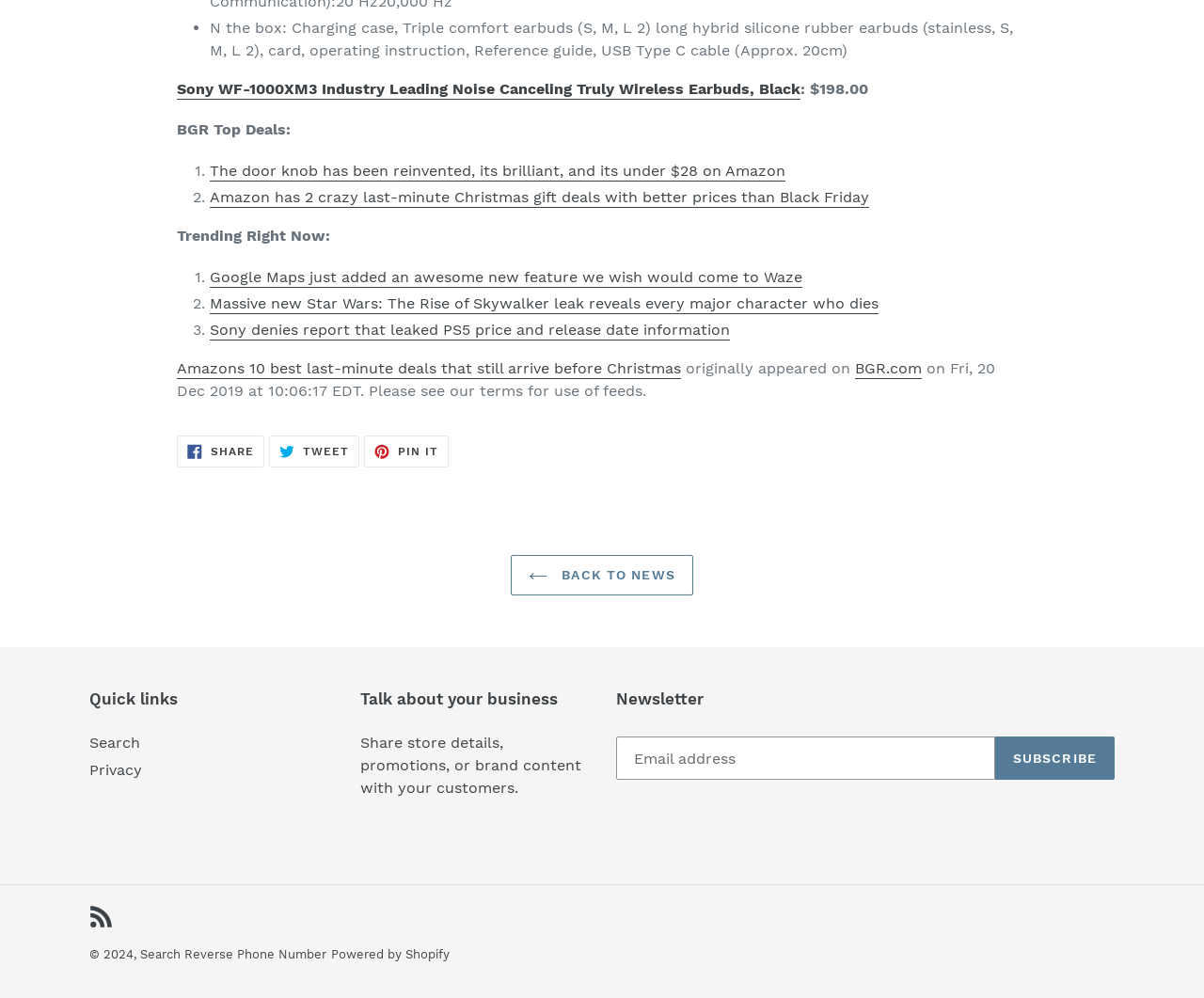Please find the bounding box coordinates of the element that must be clicked to perform the given instruction: "Go back to news". The coordinates should be four float numbers from 0 to 1, i.e., [left, top, right, bottom].

[0.424, 0.556, 0.576, 0.596]